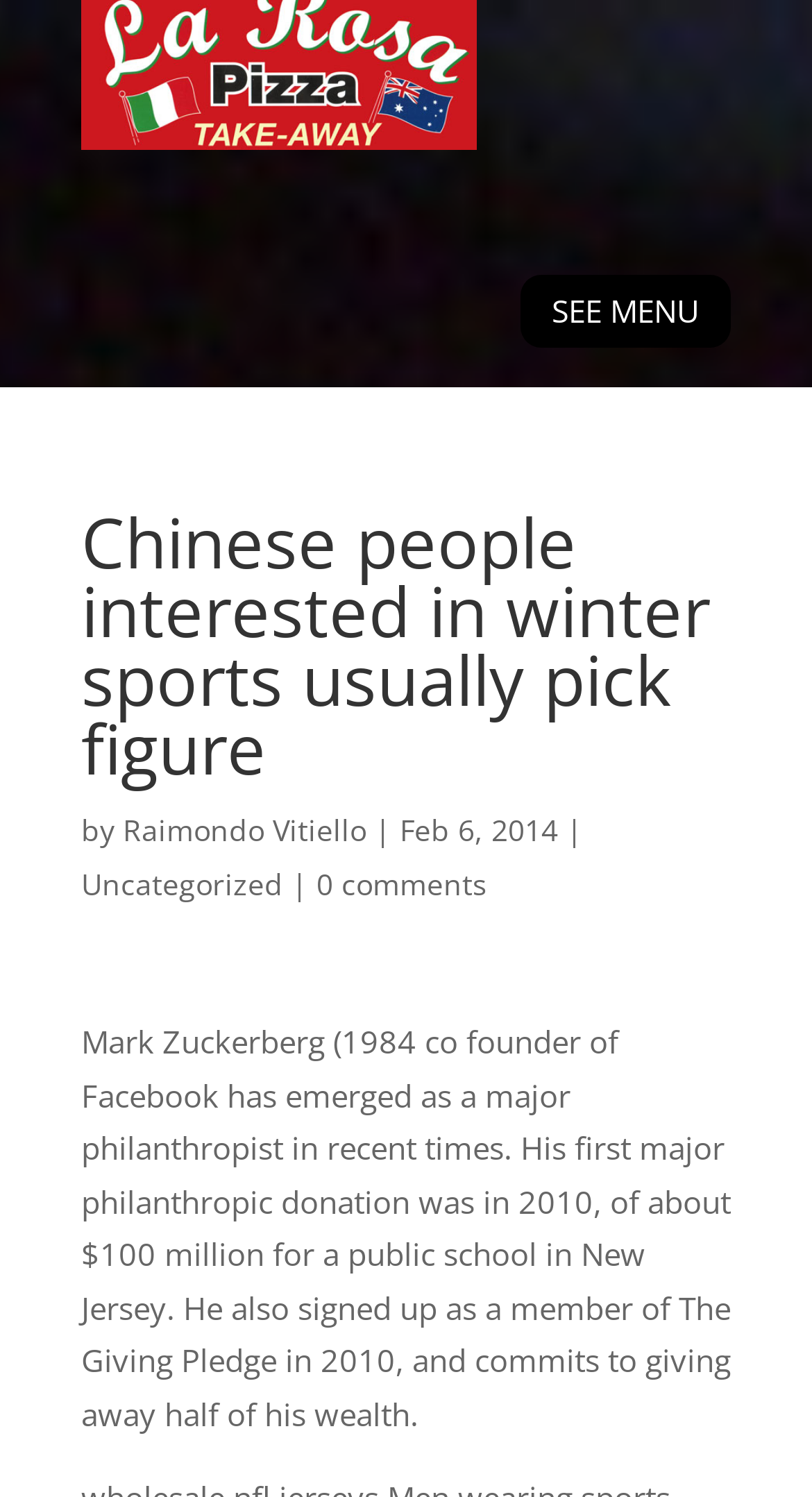Identify and generate the primary title of the webpage.

Chinese people interested in winter sports usually pick figure